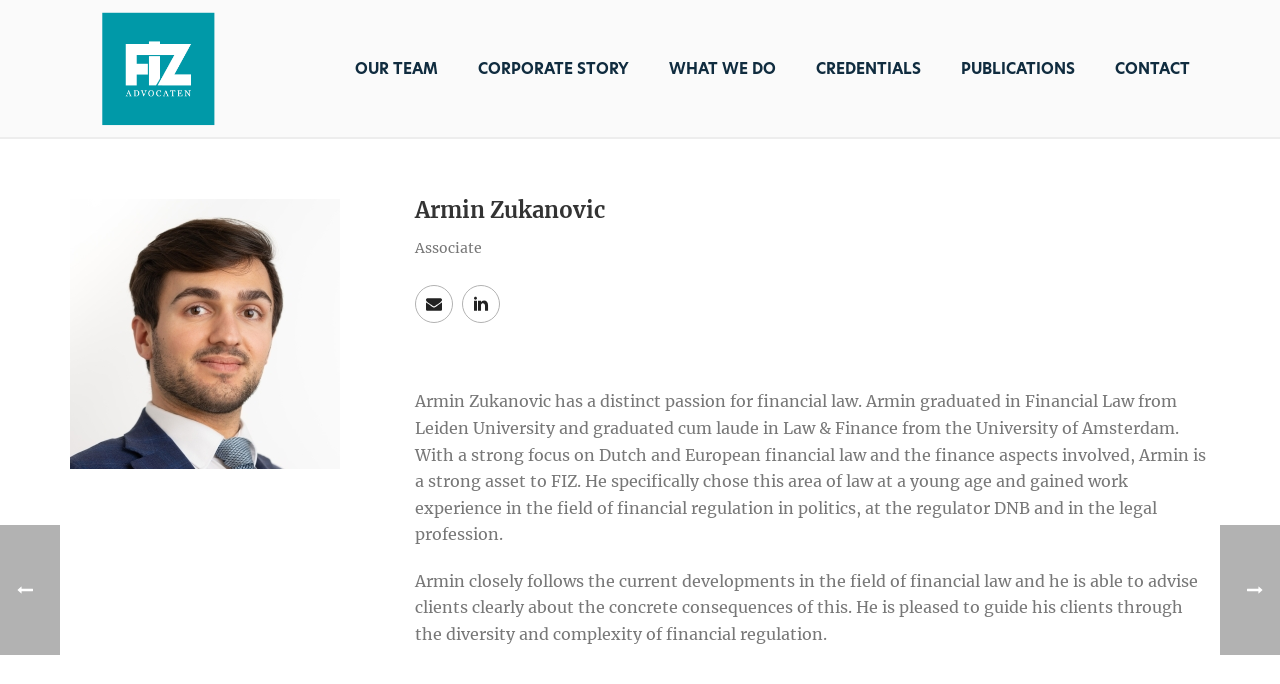Provide a thorough description of the webpage you see.

This webpage is about Armin Zukanovic, an associate at FIZ Advocaten, with a focus on financial law. At the top, there are five navigation links: "OUR TEAM", "CORPORATE STORY", "WHAT WE DO", "CREDENTIALS", and "PUBLICATIONS", followed by a "CONTACT" link with a dropdown menu. Below these links, there are two identical images of "Financiering, Insolventie en Zekerheid" logos, positioned at the top-left corner of the page.

On the left side of the page, there is a large image of Armin Zukanovic, taking up about half of the page's height. To the right of the image, there is a "Associate" label, followed by a "Get In Touch With Armin Zukanovic" link and a "Armin Zukanovic On Linked In" link, each accompanied by a small icon.

The main content of the page is divided into two paragraphs. The first paragraph describes Armin's background and expertise in financial law, including his education and work experience. The second paragraph highlights his ability to advise clients on the consequences of financial regulation. These paragraphs are positioned to the right of Armin's image, taking up about two-thirds of the page's width.

At the bottom of the page, there are two small images, one at the left edge and one at the right edge, which appear to be decorative elements.